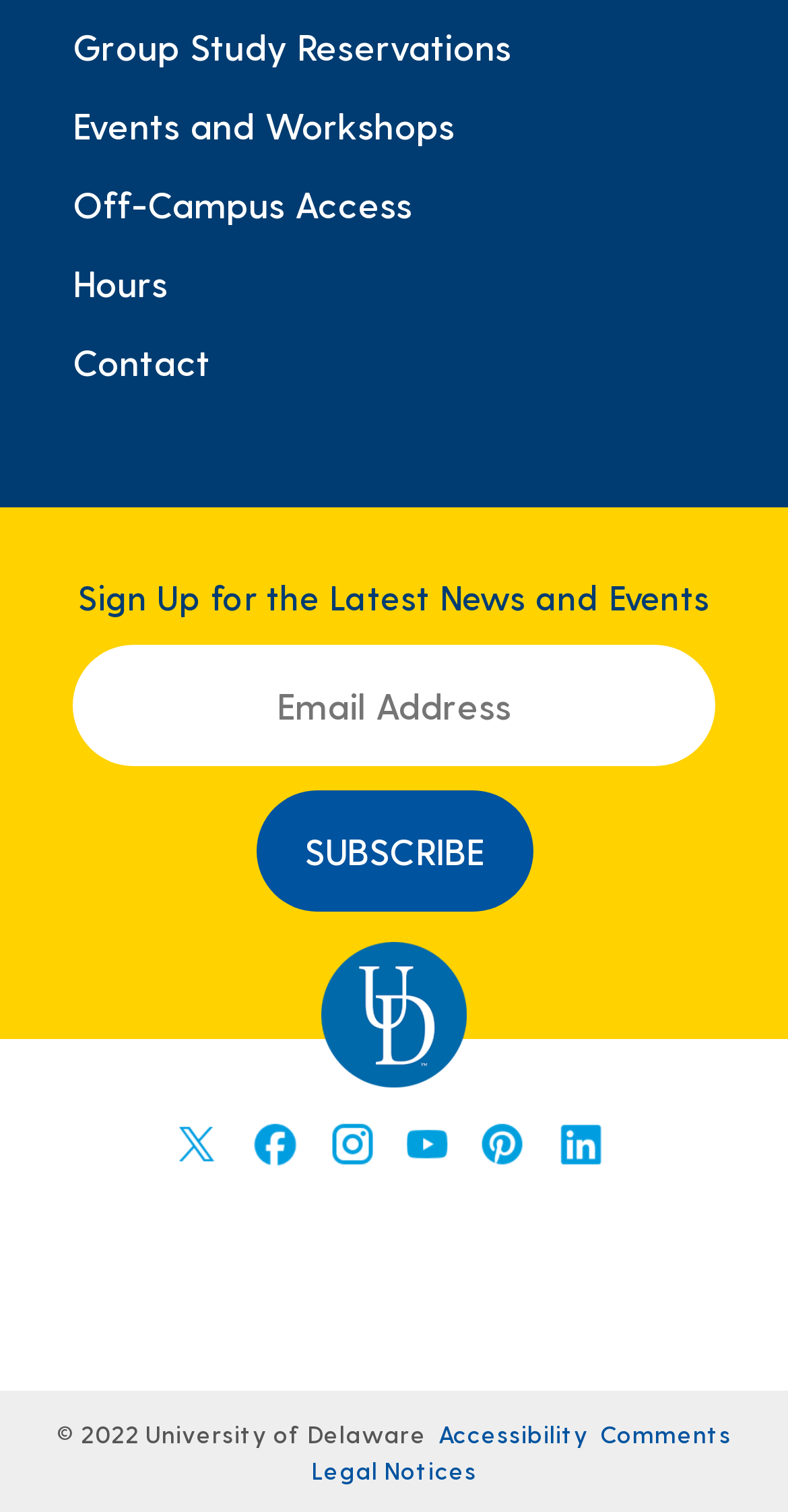Please specify the bounding box coordinates of the clickable region necessary for completing the following instruction: "Visit the University of Delaware homepage". The coordinates must consist of four float numbers between 0 and 1, i.e., [left, top, right, bottom].

[0.408, 0.623, 0.592, 0.719]